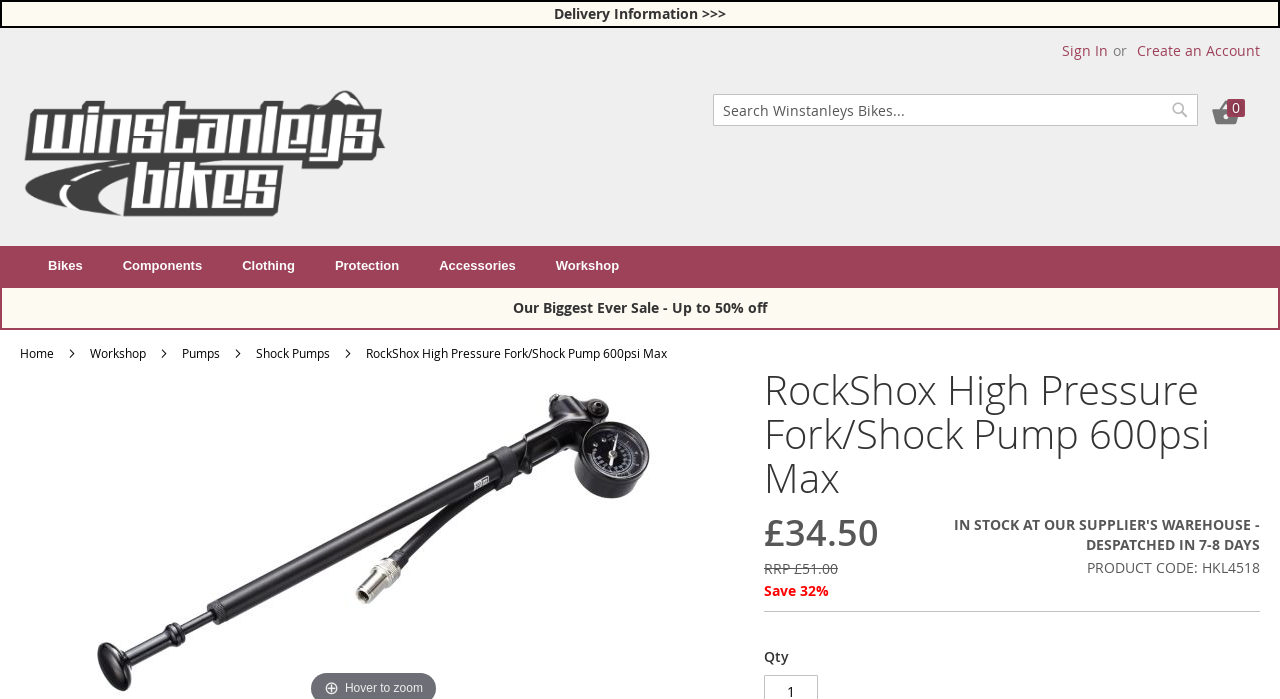Please specify the bounding box coordinates for the clickable region that will help you carry out the instruction: "View your basket".

[0.946, 0.134, 0.984, 0.182]